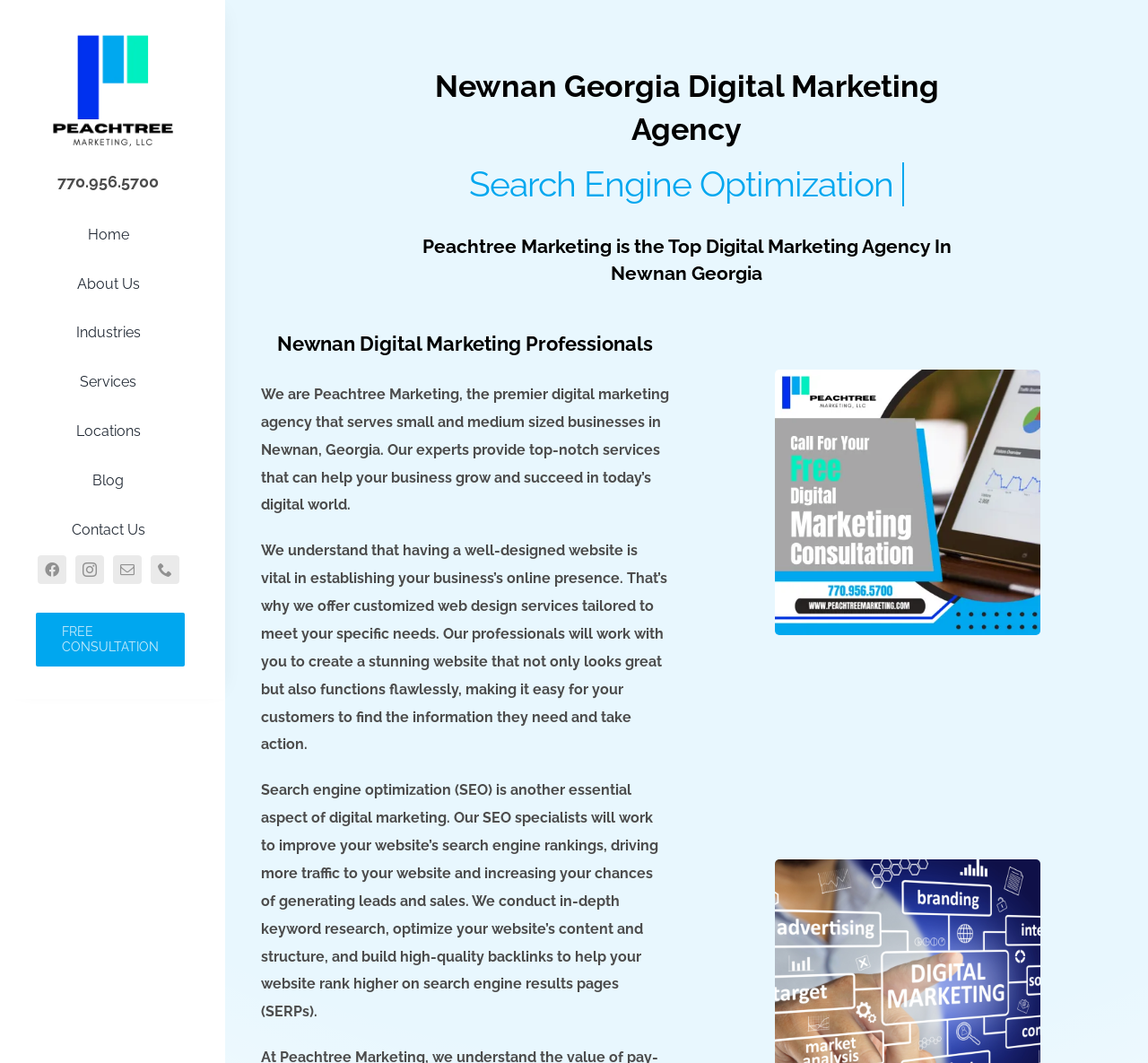How can I contact the agency?
Deliver a detailed and extensive answer to the question.

I found the contact information by looking at the link elements at the bottom of the page, which include links to the agency's social media profiles, email, and phone number. These links suggest that I can contact the agency through these channels.